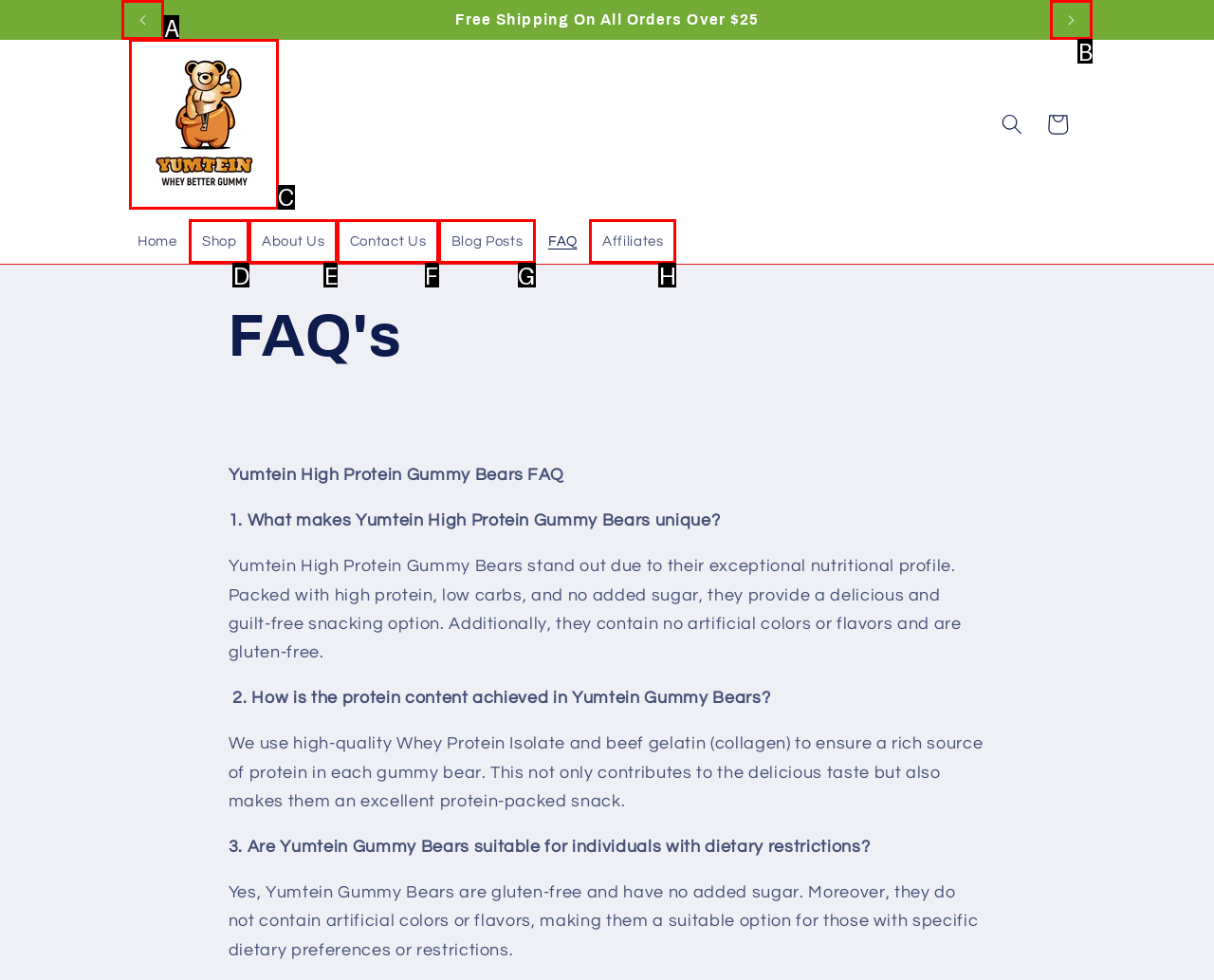Based on the description: Contact Us, find the HTML element that matches it. Provide your answer as the letter of the chosen option.

F